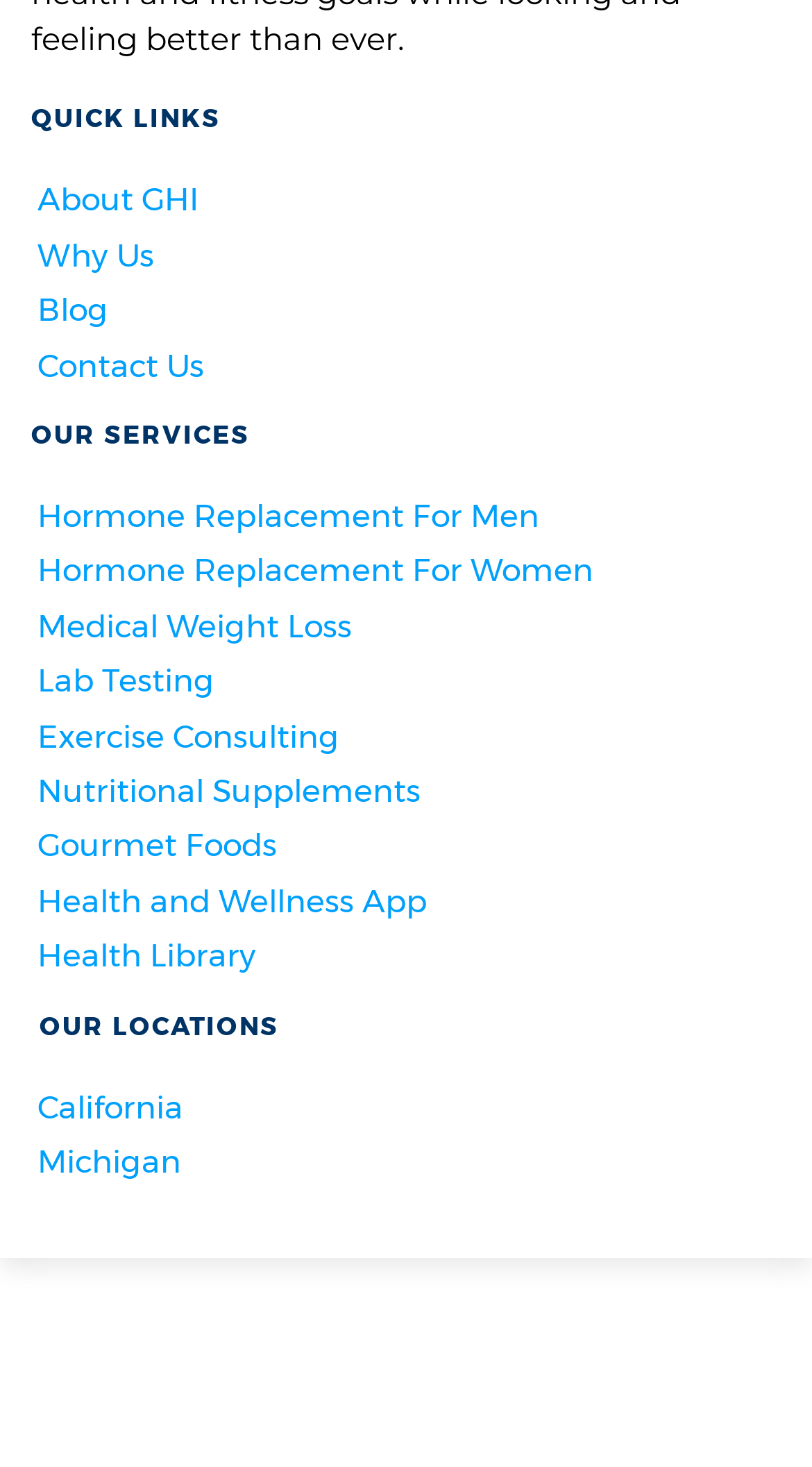Determine the bounding box of the UI element mentioned here: "Medical Weight Loss". The coordinates must be in the format [left, top, right, bottom] with values ranging from 0 to 1.

[0.038, 0.411, 0.962, 0.442]